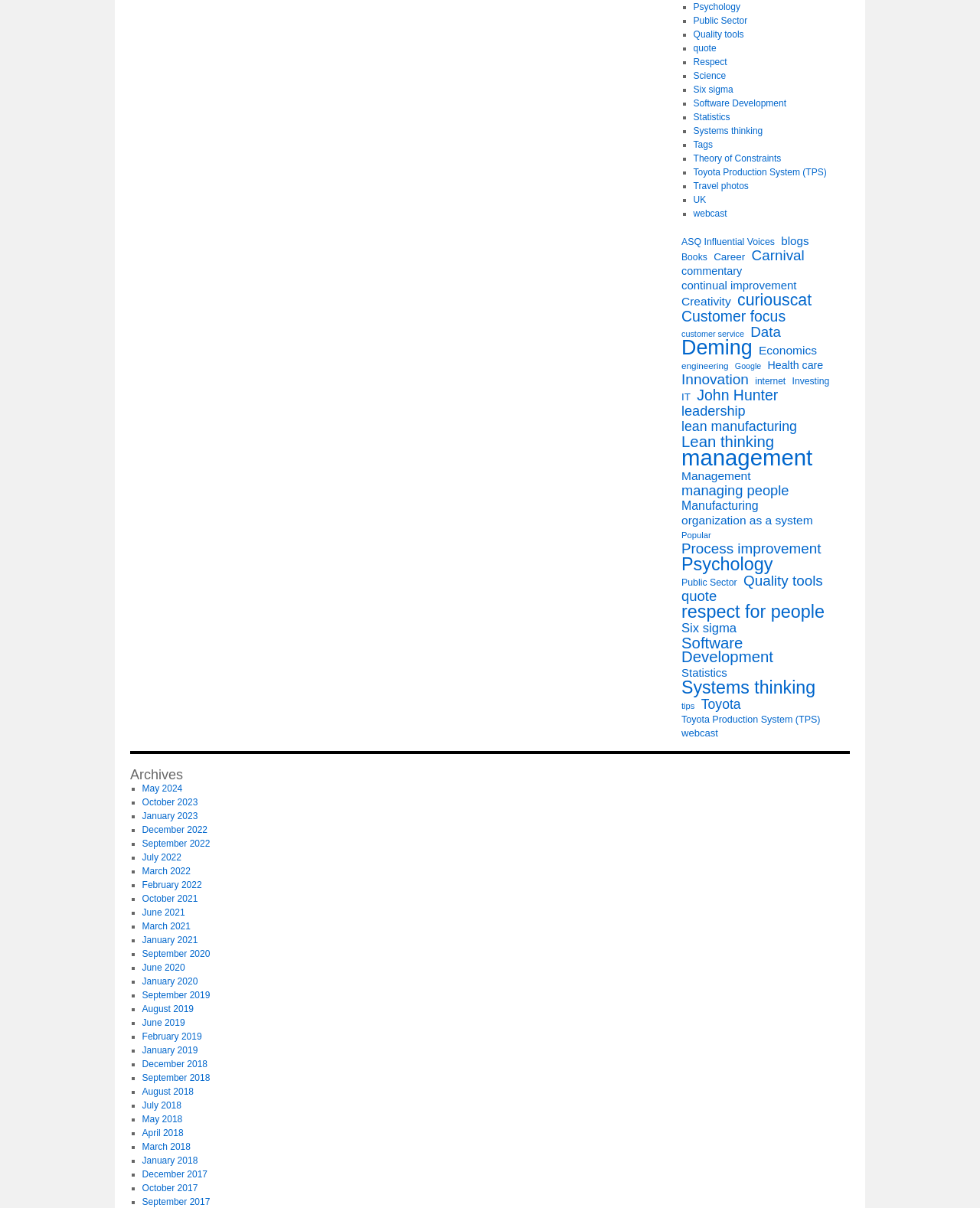Give a concise answer using one word or a phrase to the following question:
What is the category with the most items?

Management